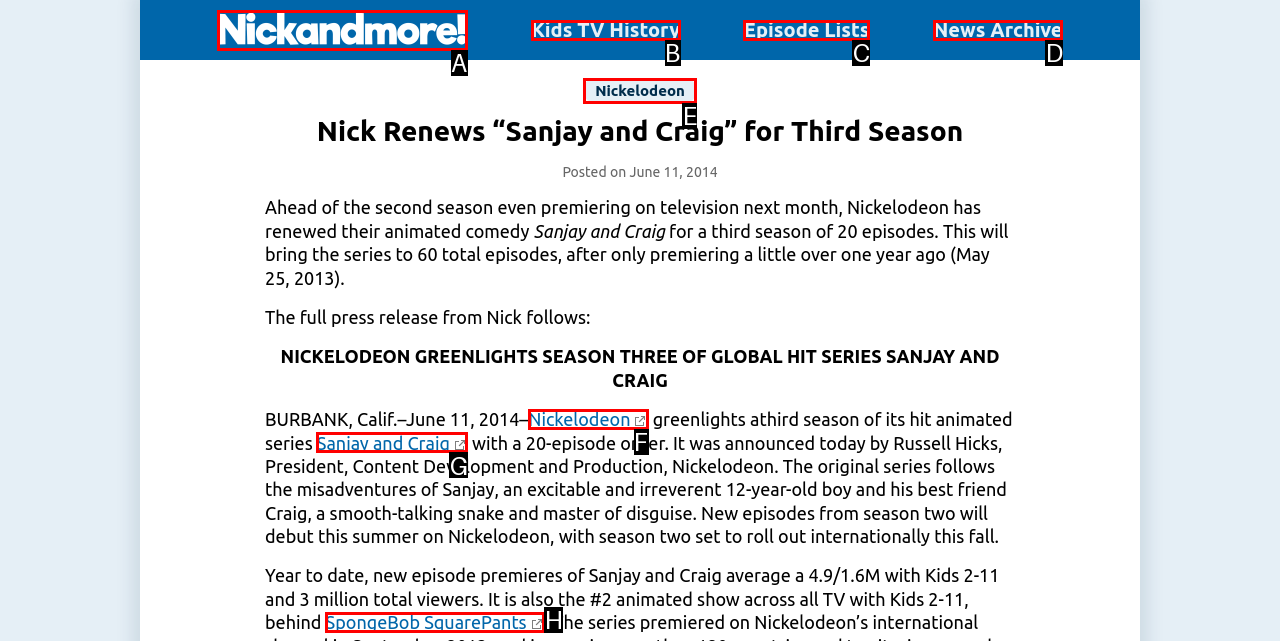Please provide the letter of the UI element that best fits the following description: Nickelodeon
Respond with the letter from the given choices only.

E